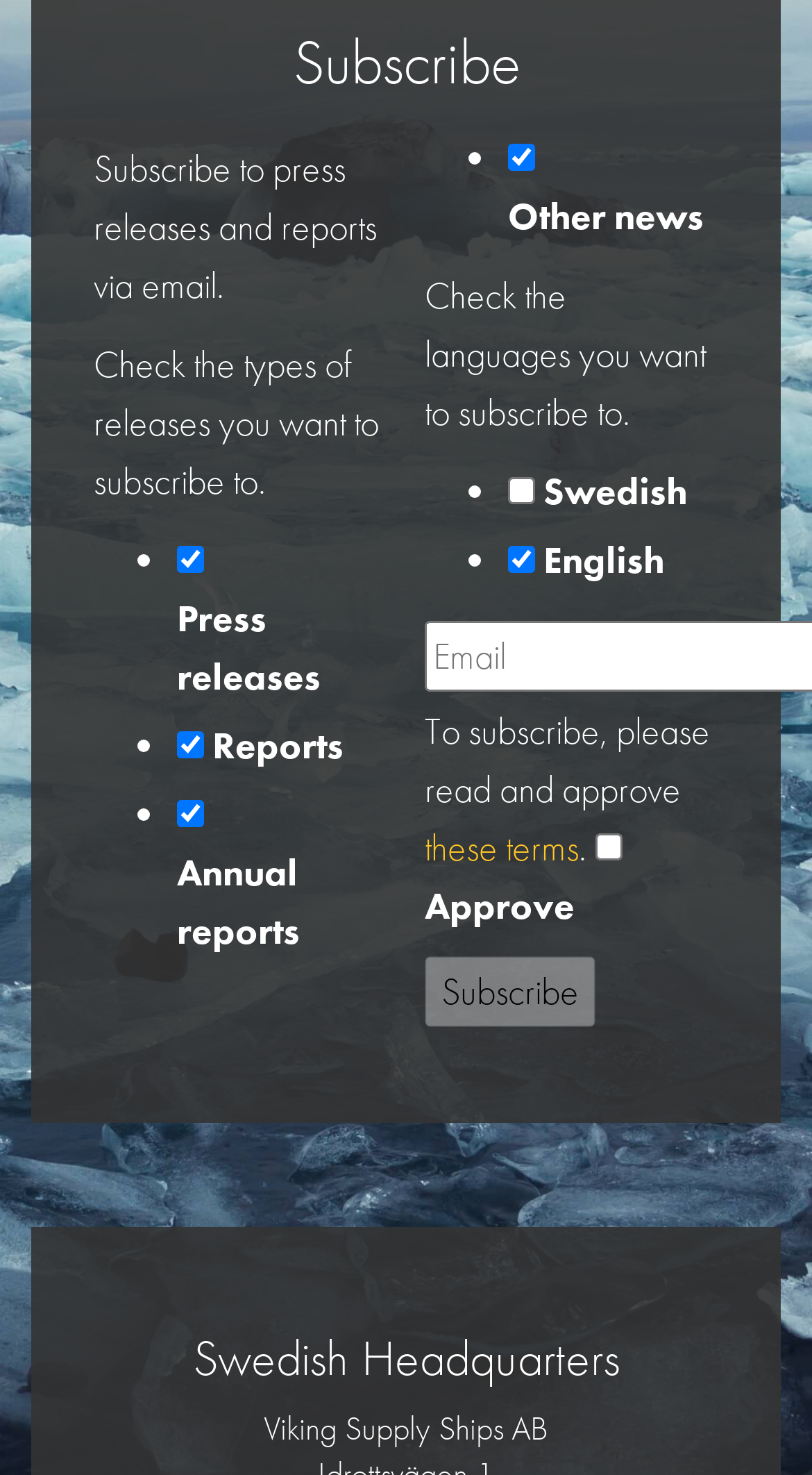Specify the bounding box coordinates for the region that must be clicked to perform the given instruction: "Select English language".

[0.626, 0.369, 0.659, 0.388]